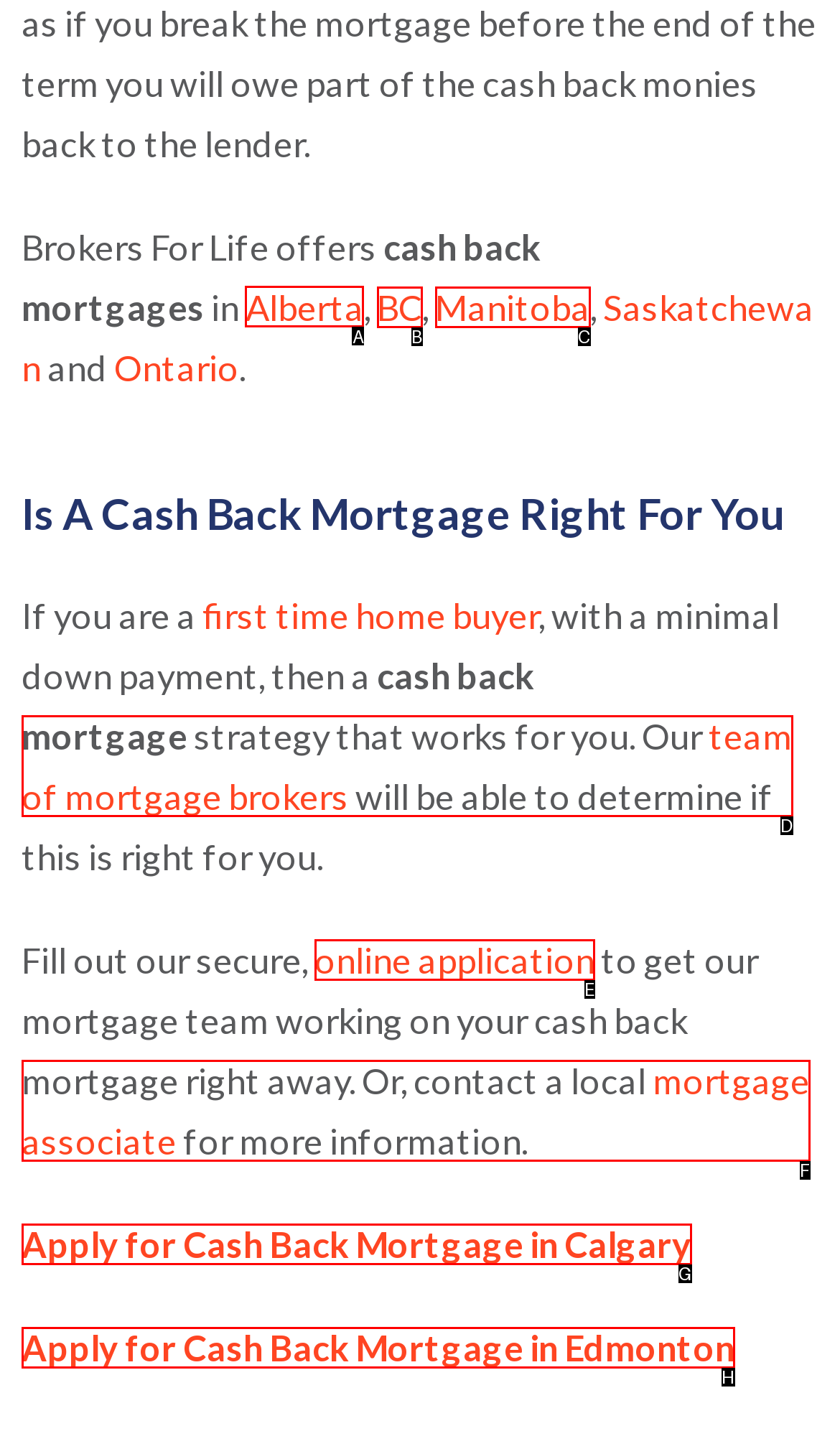Out of the given choices, which letter corresponds to the UI element required to Learn about cash back mortgages in Alberta? Answer with the letter.

A